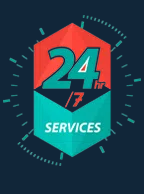Can you give a detailed response to the following question using the information from the image? What color is the upper section of the logo?

The caption states that the upper section of the logo is adorned with vibrant red, which indicates that the color of the upper section is red.